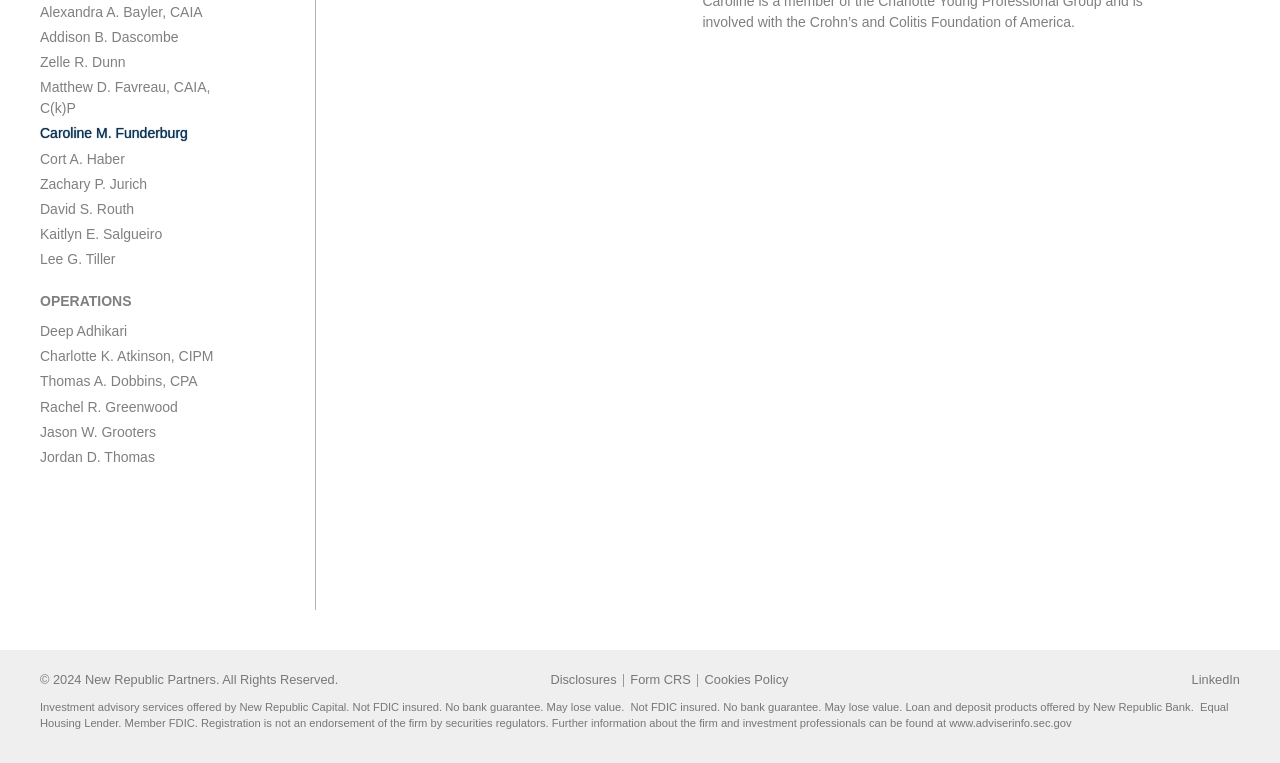Using the format (top-left x, top-left y, bottom-right x, bottom-right y), provide the bounding box coordinates for the described UI element. All values should be floating point numbers between 0 and 1: Show & Tell Presentation

None